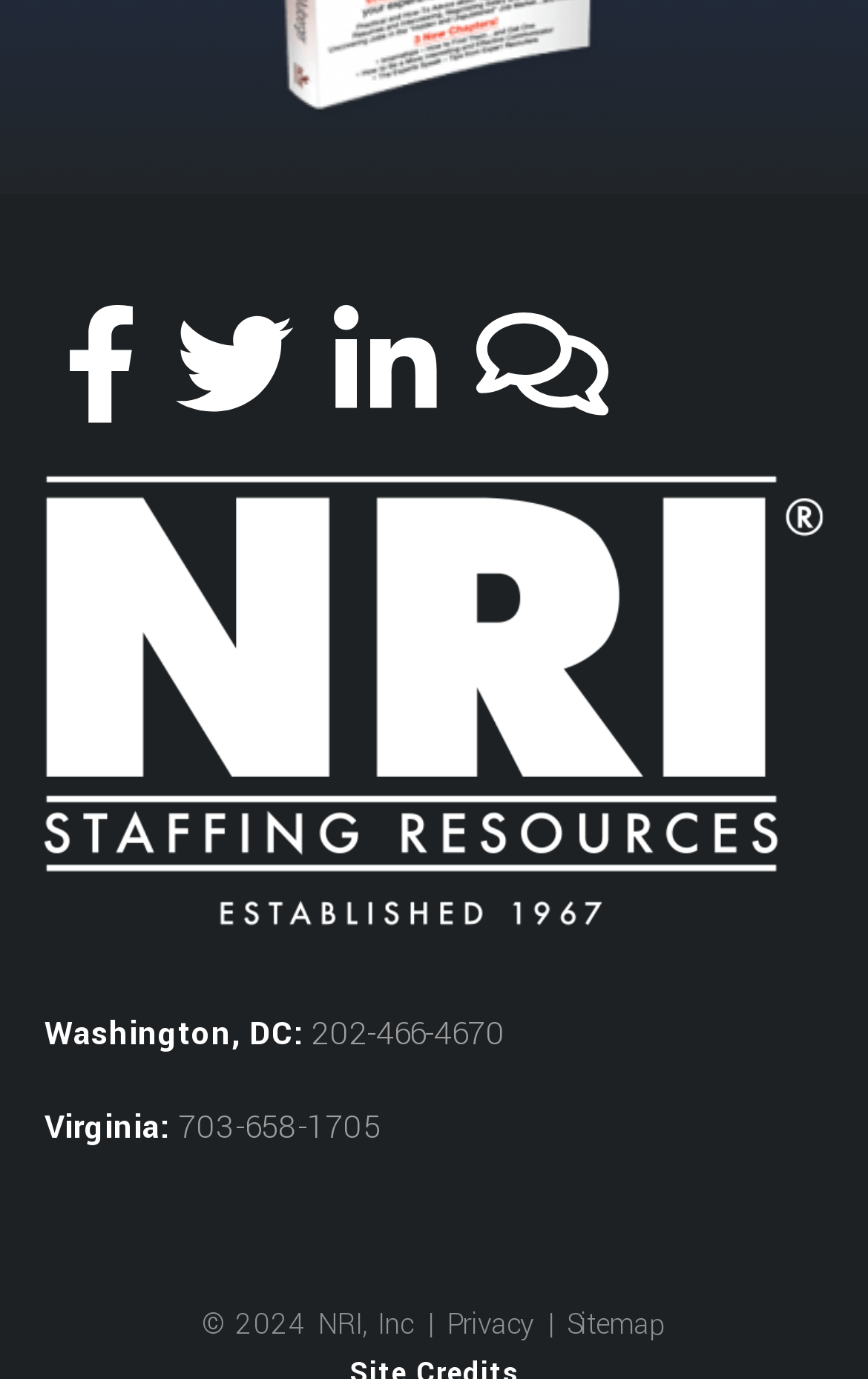Show the bounding box coordinates for the HTML element described as: "Our BlogOur Blog".

[0.525, 0.254, 0.722, 0.32]